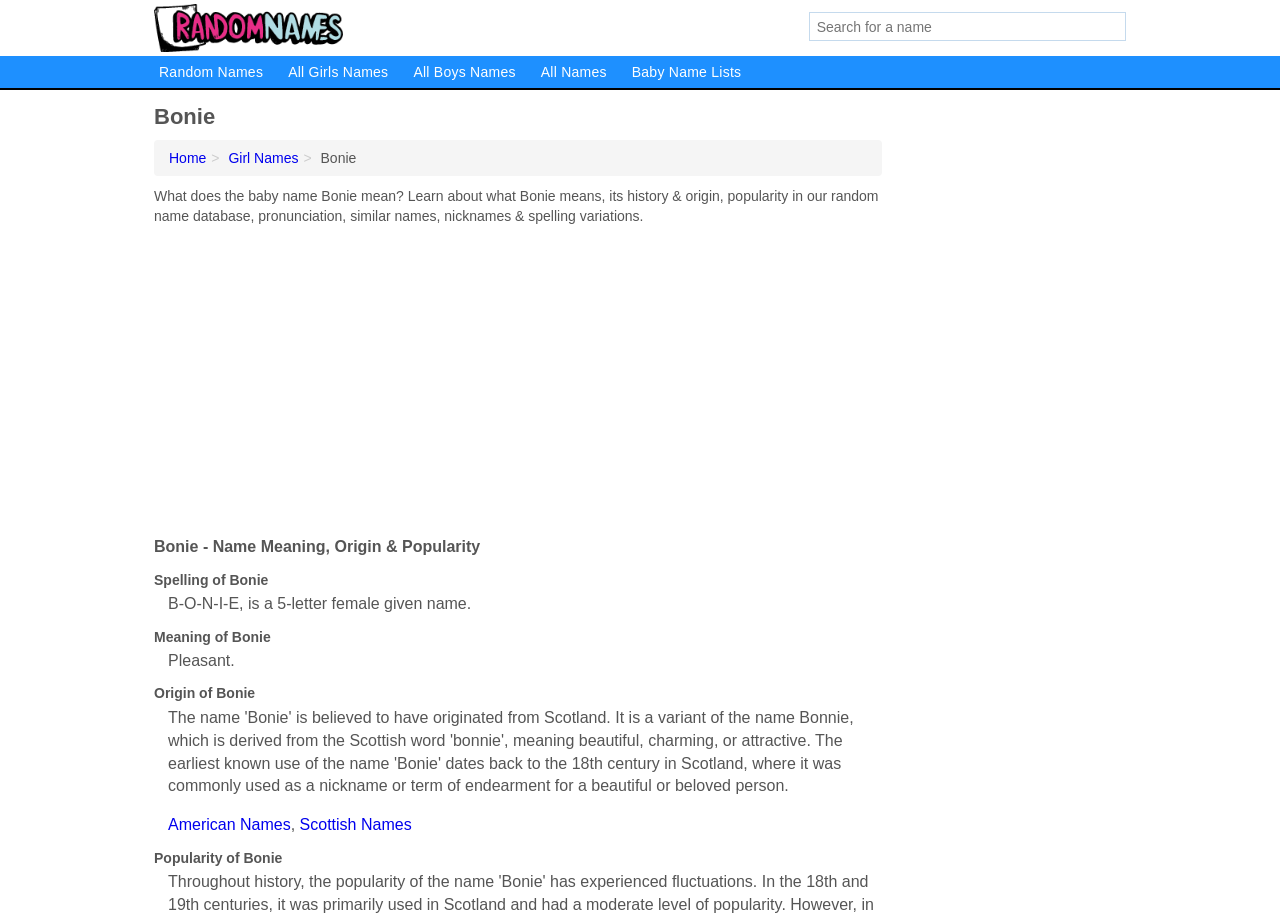Give a one-word or short phrase answer to the question: 
What can be learned about the name Bonie on this webpage?

Meaning, origin, popularity, and more